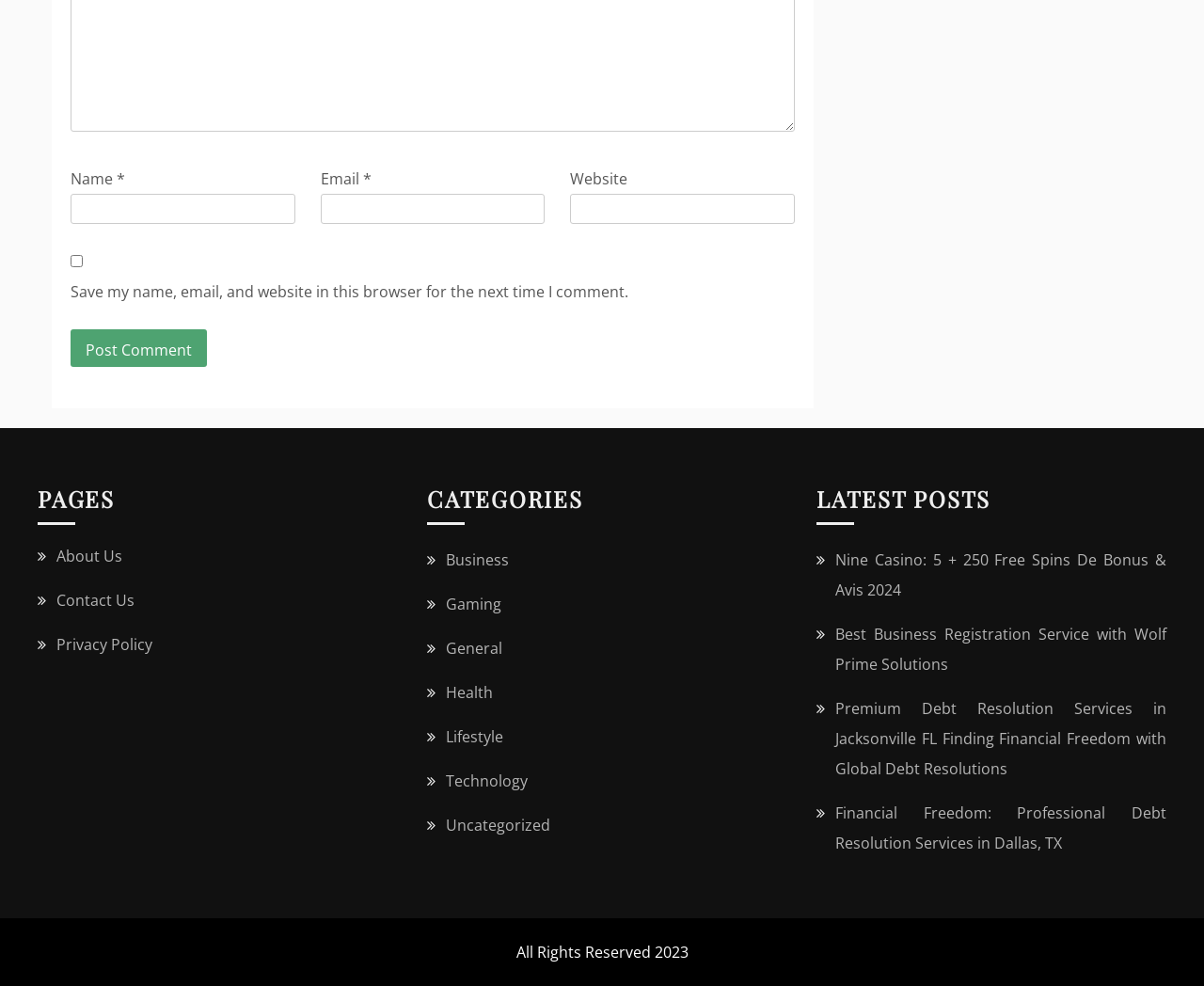Provide the bounding box for the UI element matching this description: "U.S. Fish and Wildlife Service".

None